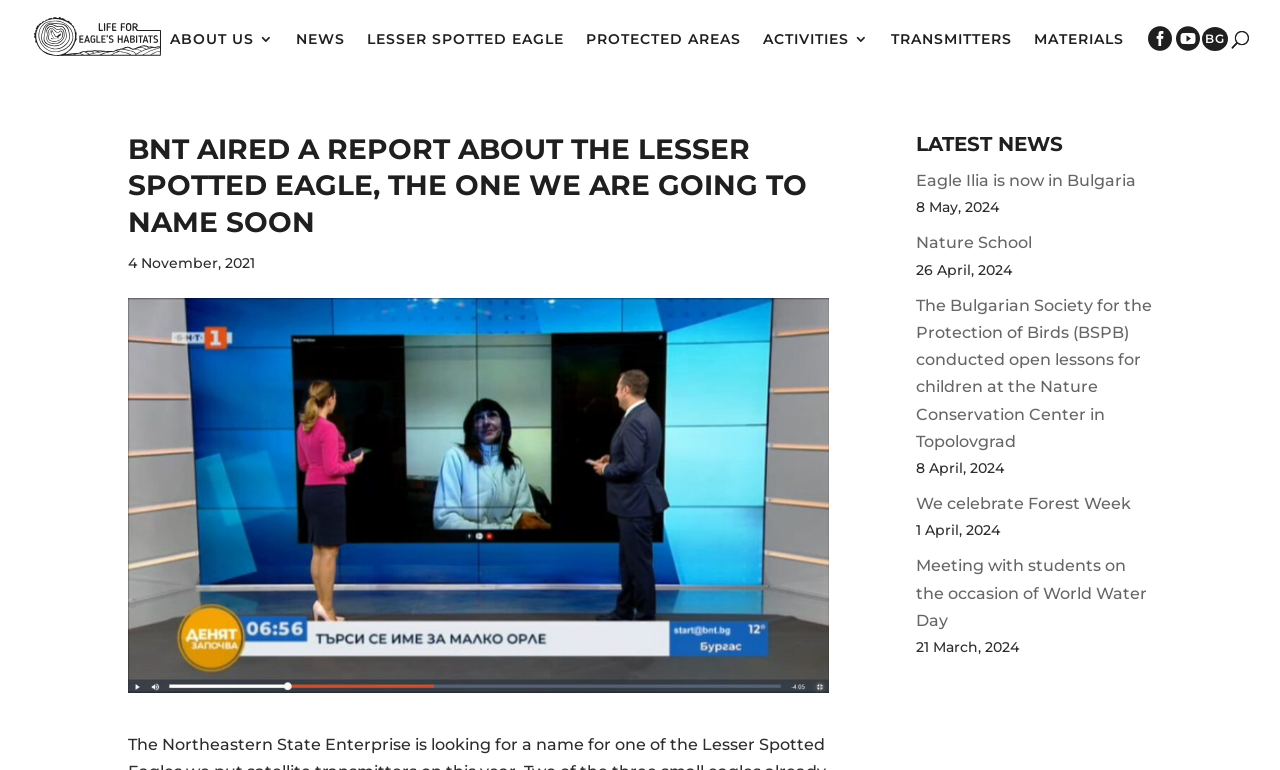Please specify the bounding box coordinates in the format (top-left x, top-left y, bottom-right x, bottom-right y), with values ranging from 0 to 1. Identify the bounding box for the UI component described as follows: American Civil War

None